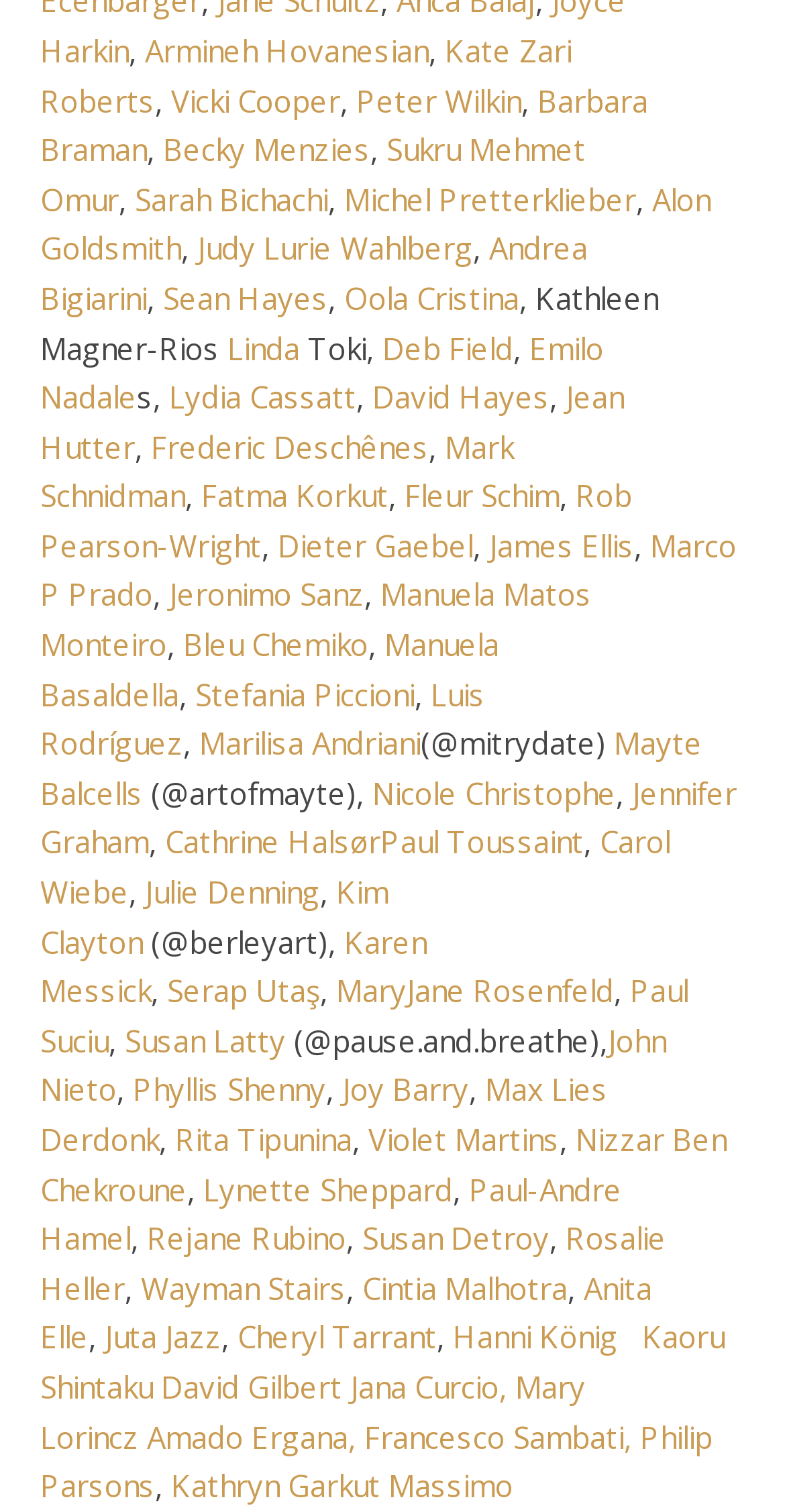Answer this question using a single word or a brief phrase:
What is the purpose of the commas in the links?

Separating names